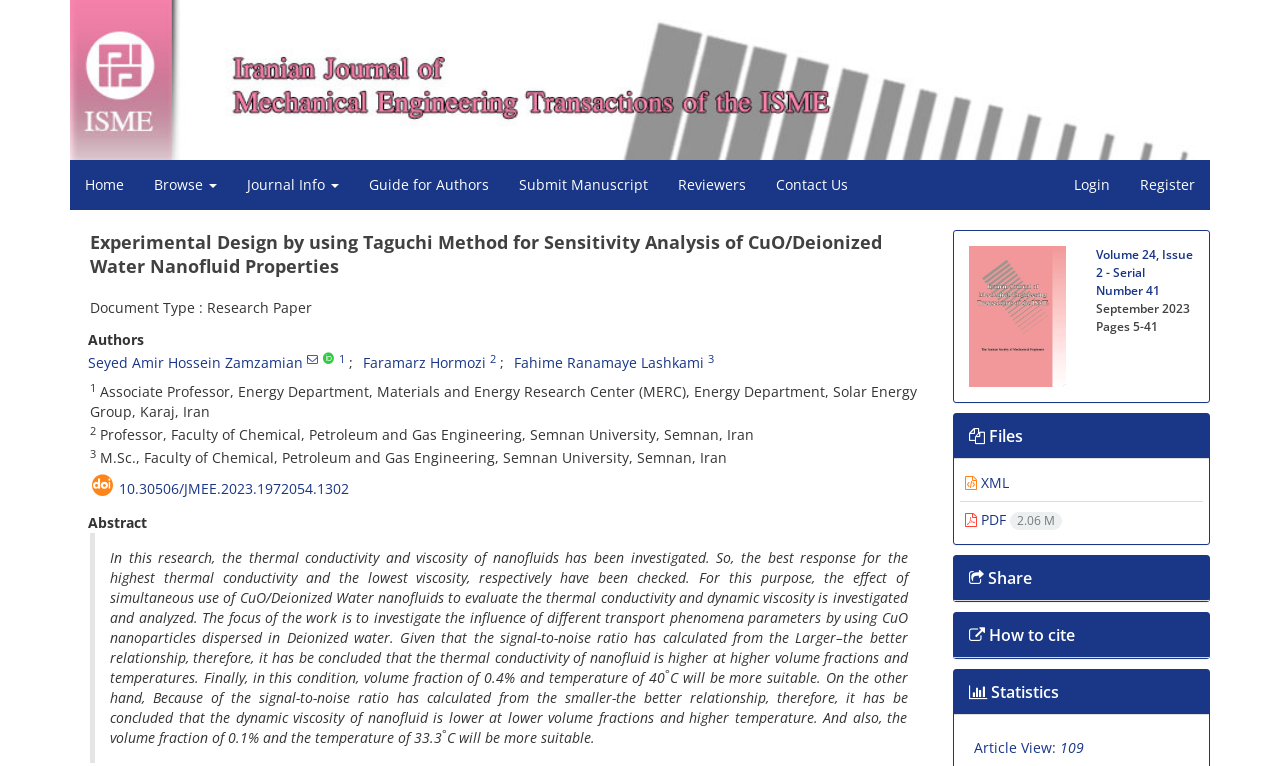What is the document type of this research? Based on the image, give a response in one word or a short phrase.

Research Paper